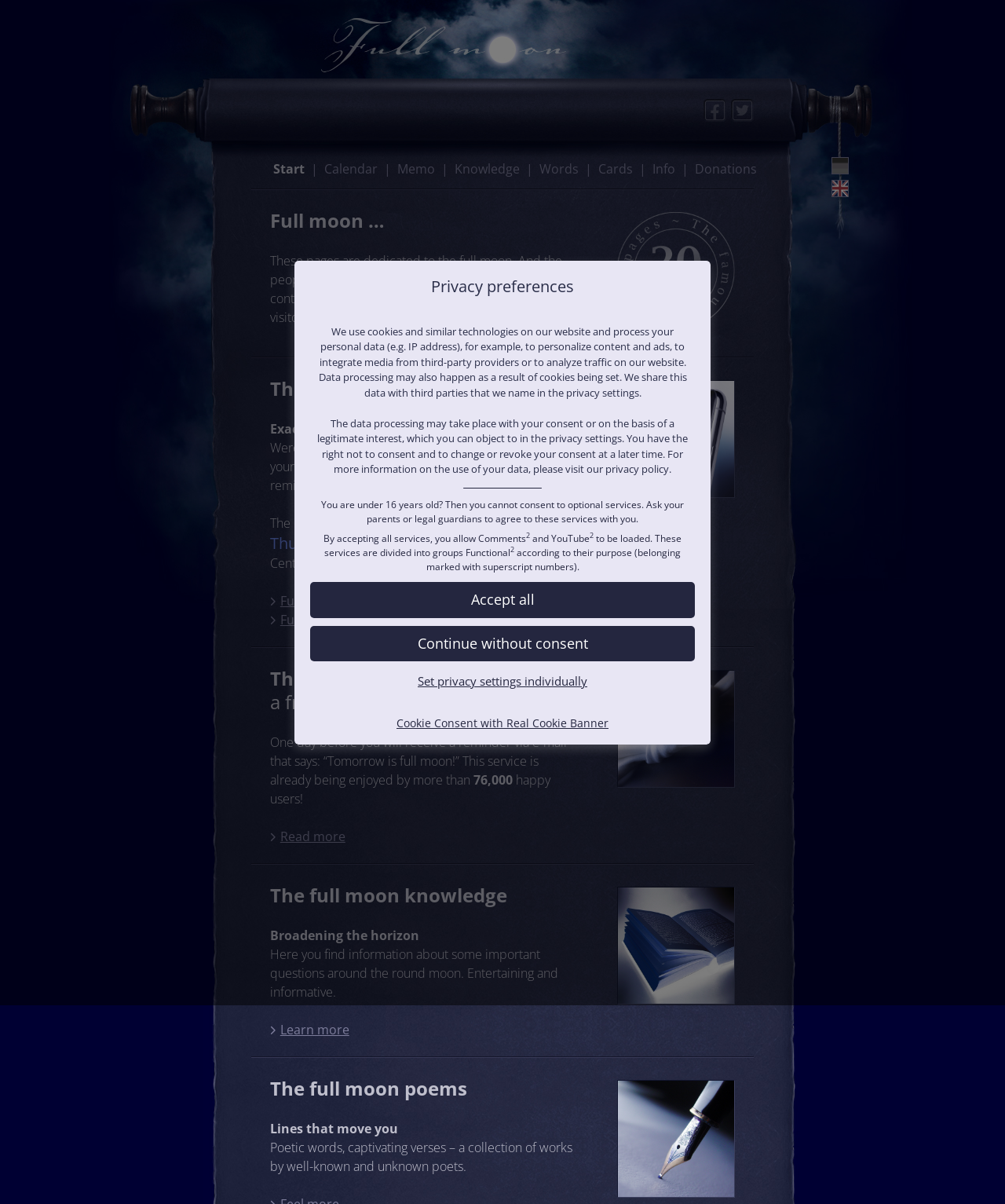Describe all the key features and sections of the webpage thoroughly.

The webpage is focused on providing information about the full moon, with a title "All a'round the full moon * fullmoon.info" at the top. However, the main content is currently obscured by a modal dialog box titled "Privacy preferences" that takes up most of the screen. This dialog box is centered near the top of the page, with a "Skip to consent choices" link at the top-left corner.

The dialog box contains a heading "Privacy preferences" followed by a block of text that explains how the website uses cookies and processes personal data. Below this text, there are two more blocks of text that provide additional information about data processing and consent.

Underneath the text blocks, there are several options for managing privacy settings, including buttons to "Accept all" or "Continue without consent", as well as a link to "Set privacy settings individually". There is also a link to "Cookie Consent with Real Cookie Banner" at the bottom-right corner of the dialog box.

The overall layout of the webpage is dominated by this modal dialog box, which suggests that the website is prioritizing user privacy and consent before allowing access to the main content.